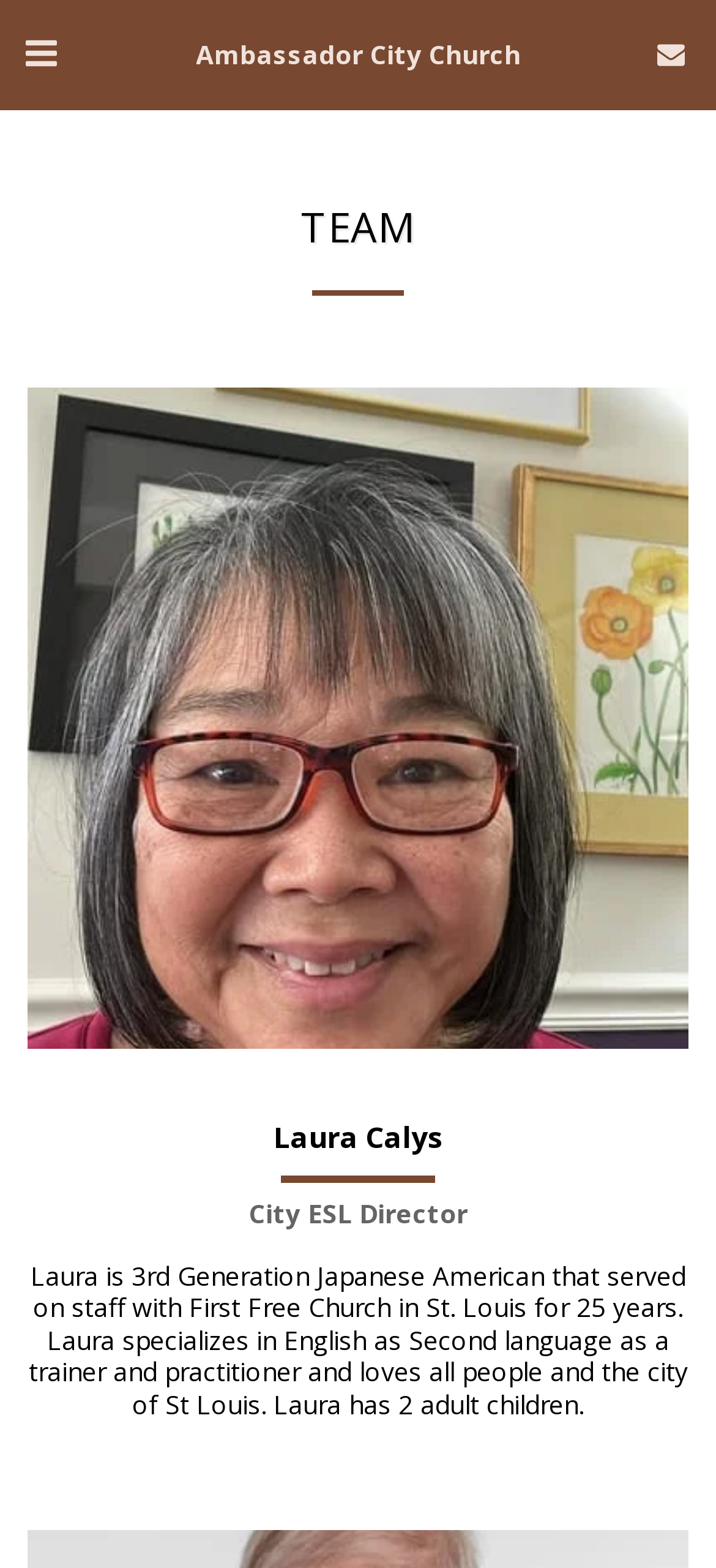How many children does Laura have?
Answer the question with as much detail as possible.

I found the StaticText element with the description containing the sentence 'Laura has 2 adult children.', so I concluded that Laura has 2 children.